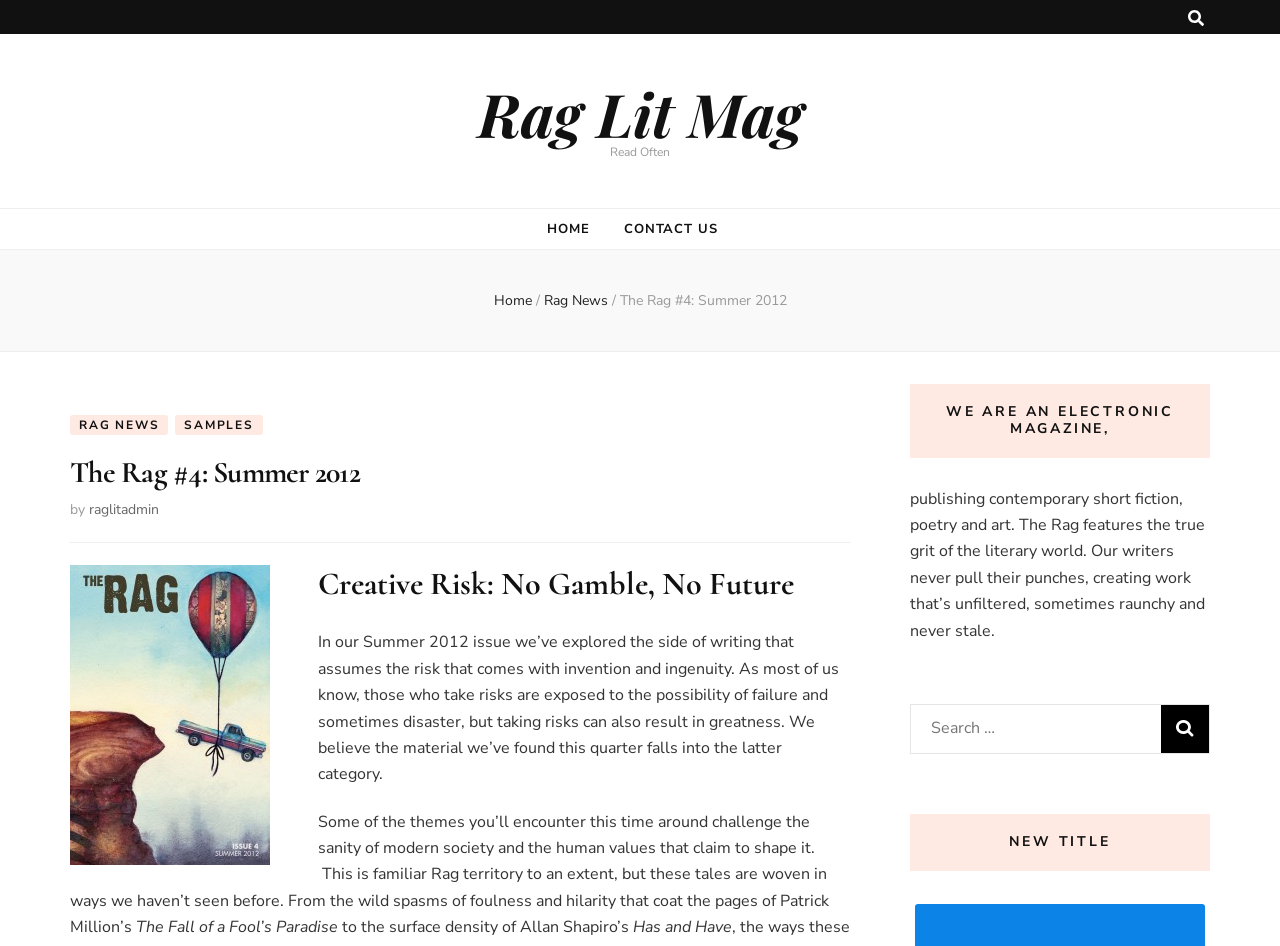Using details from the image, please answer the following question comprehensively:
What is the name of the magazine?

The name of the magazine can be found in the link 'Rag Lit Mag' at the top of the webpage, which suggests that it is the title of the magazine.